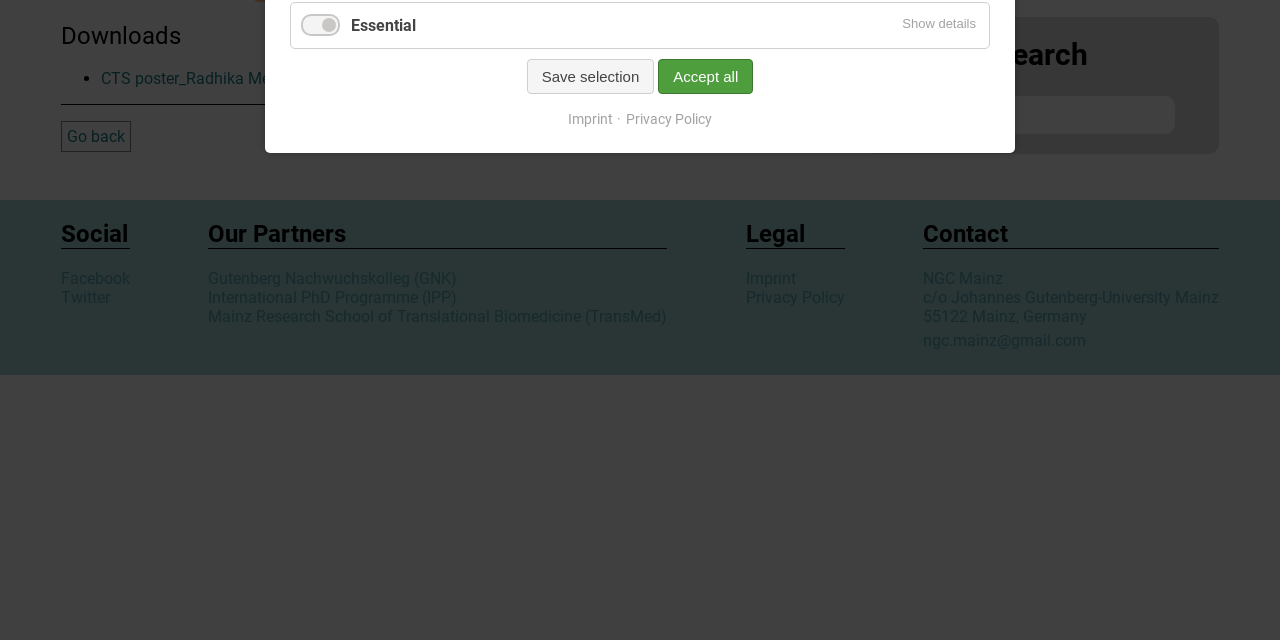Find the bounding box coordinates of the UI element according to this description: "Gutenberg Nachwuchskolleg (GNK)".

[0.163, 0.42, 0.357, 0.45]